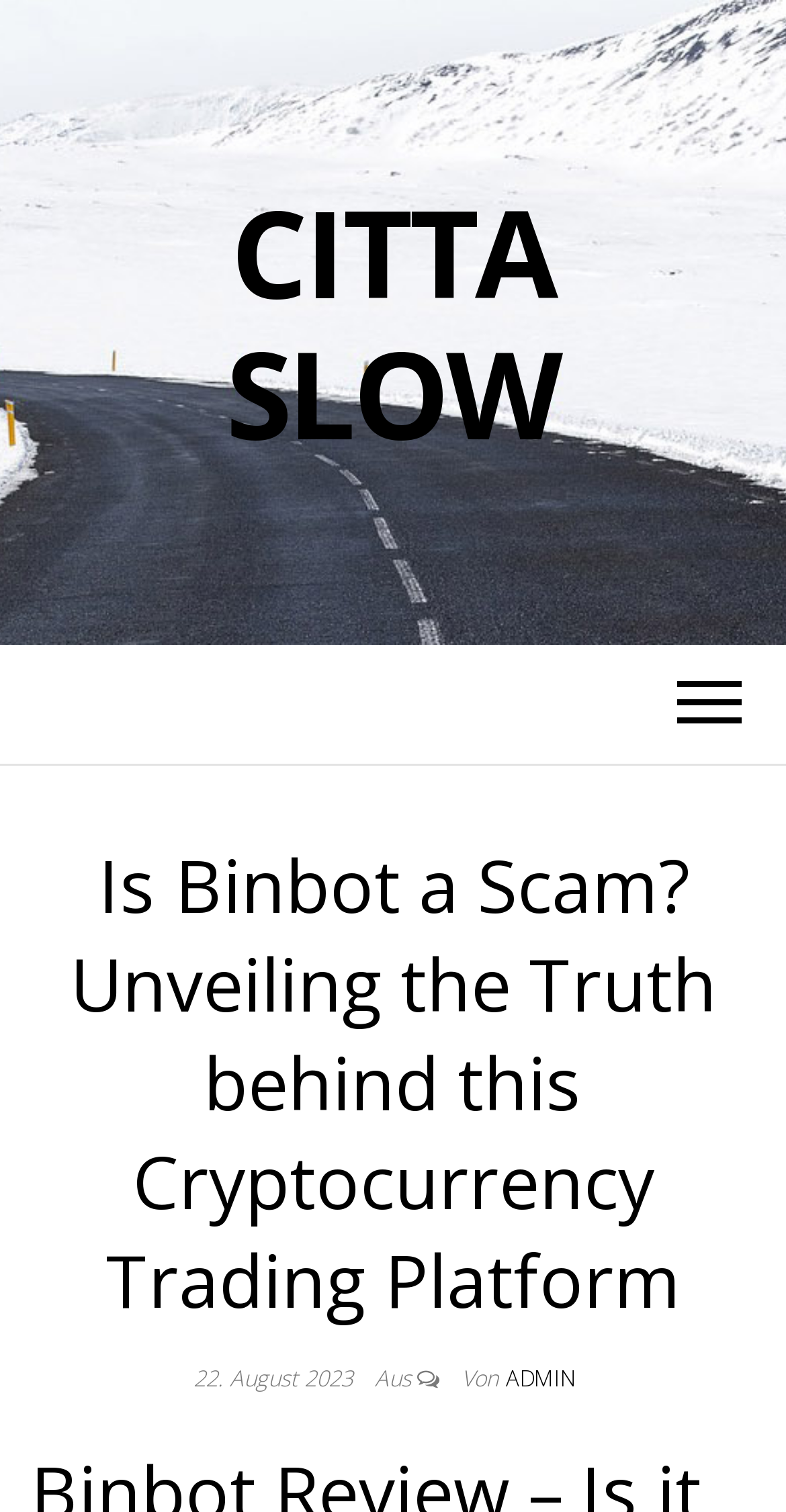Extract the main headline from the webpage and generate its text.

Is Binbot a Scam? Unveiling the Truth behind this Cryptocurrency Trading Platform